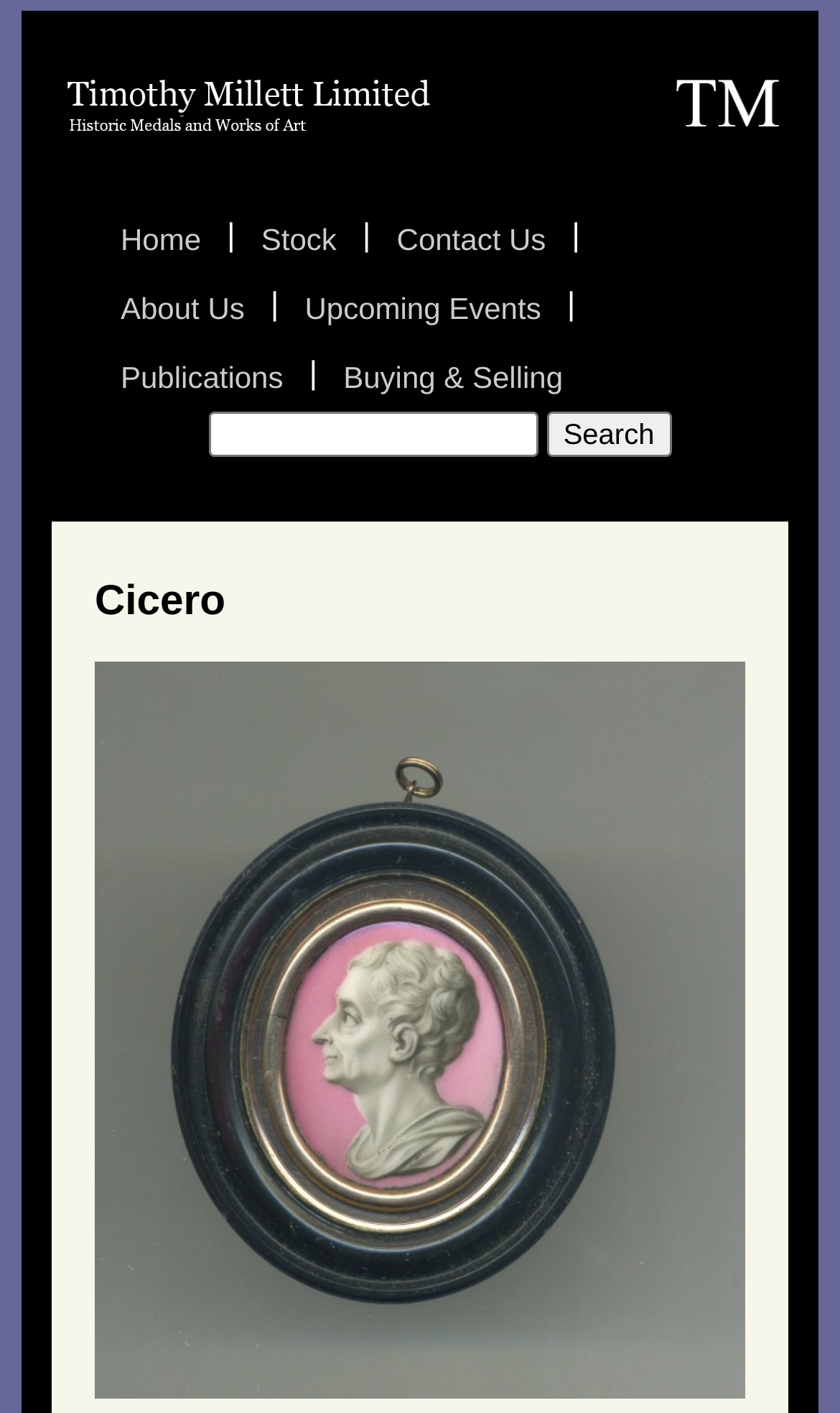Please find the bounding box for the UI element described by: "value="Search"".

[0.65, 0.291, 0.799, 0.323]